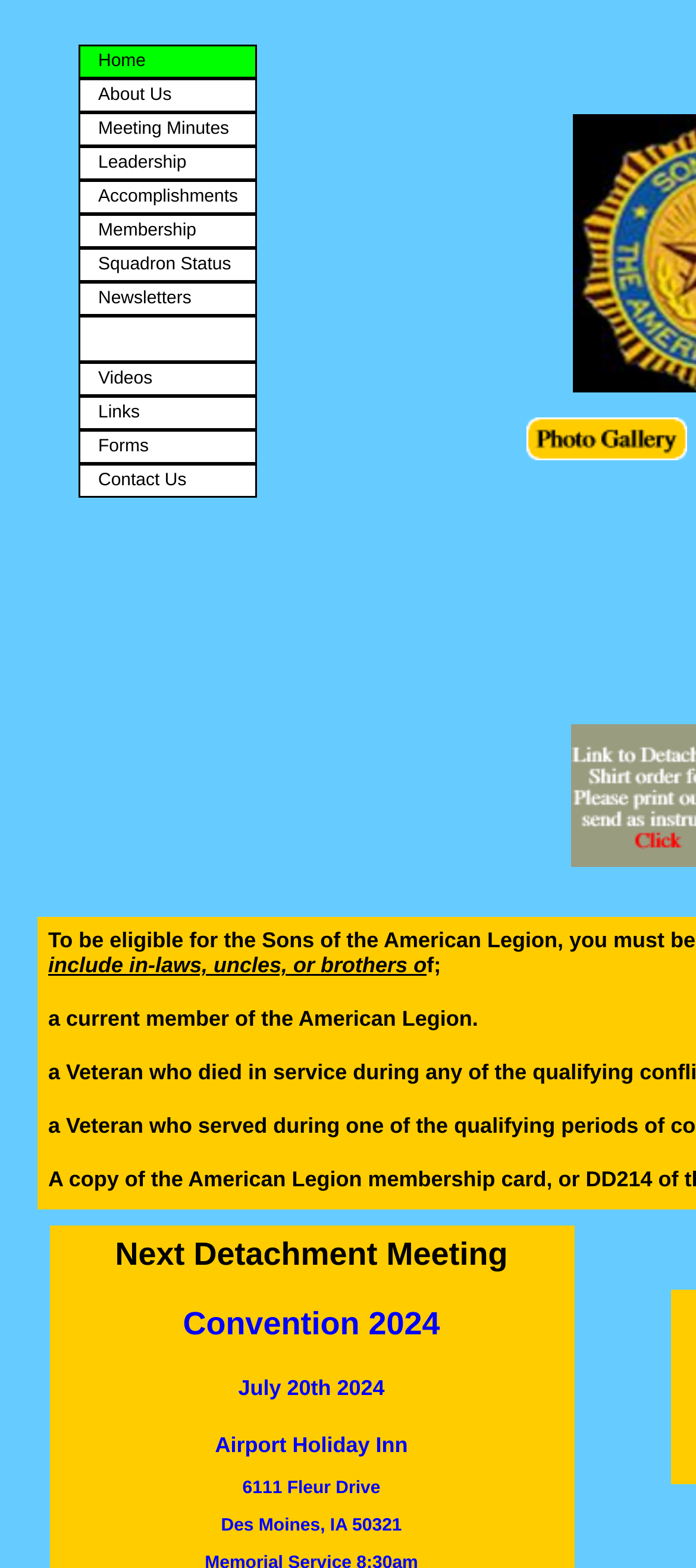Find the bounding box coordinates corresponding to the UI element with the description: "About Us". The coordinates should be formatted as [left, top, right, bottom], with values as floats between 0 and 1.

[0.115, 0.051, 0.368, 0.071]